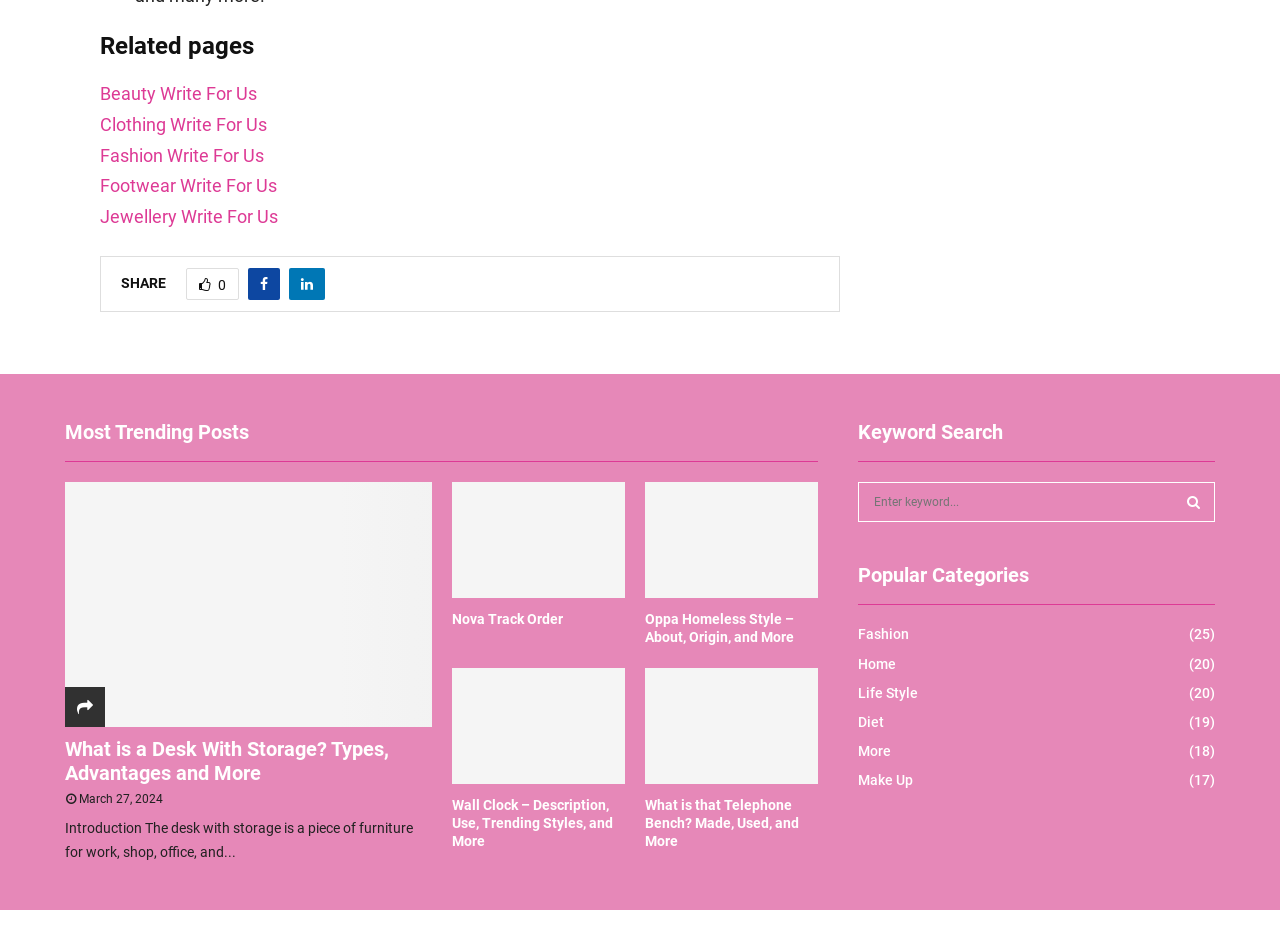Determine the bounding box coordinates for the area that should be clicked to carry out the following instruction: "Check the Nova Track Order".

[0.353, 0.652, 0.44, 0.669]